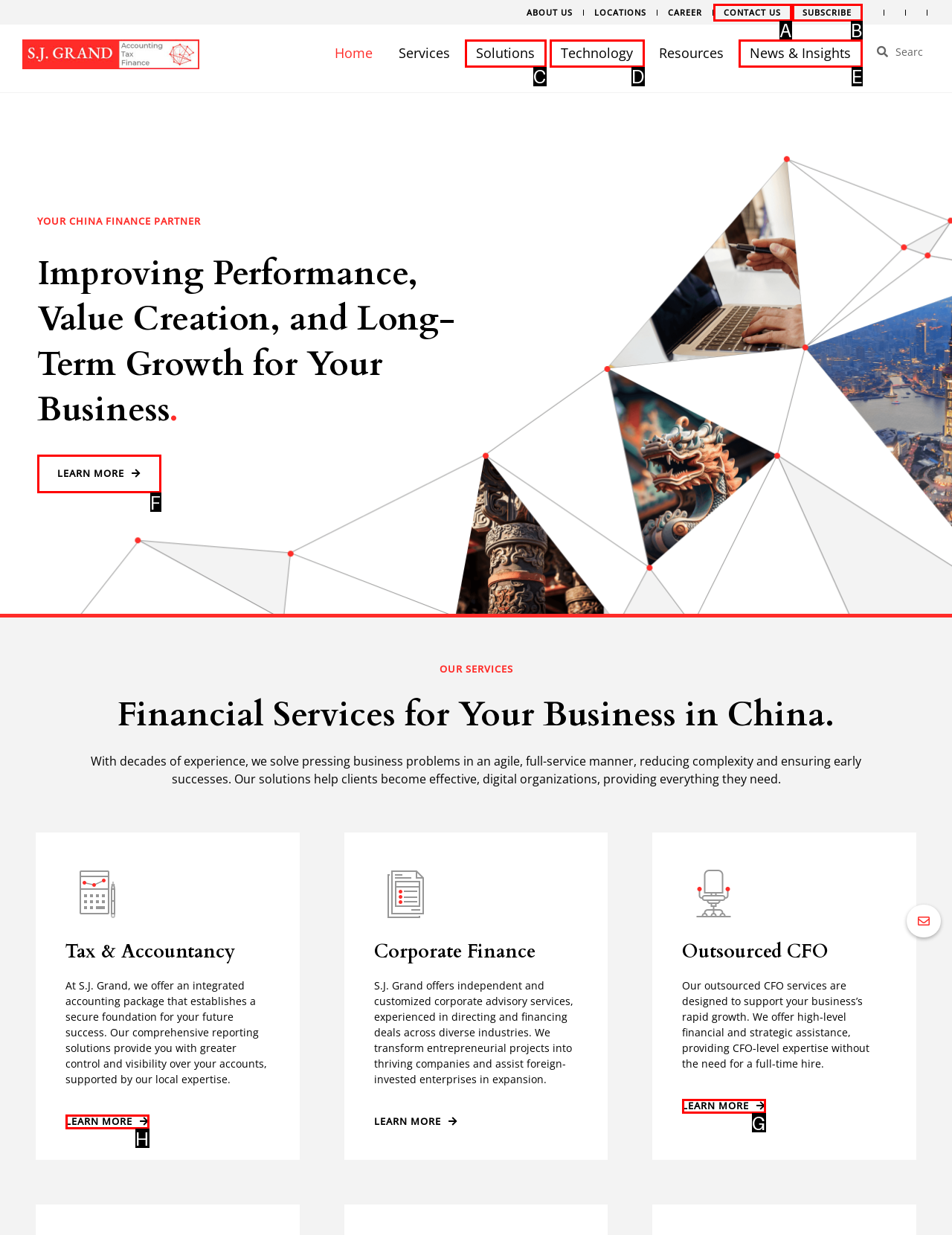Find the HTML element that matches the description: News & Insights
Respond with the corresponding letter from the choices provided.

E